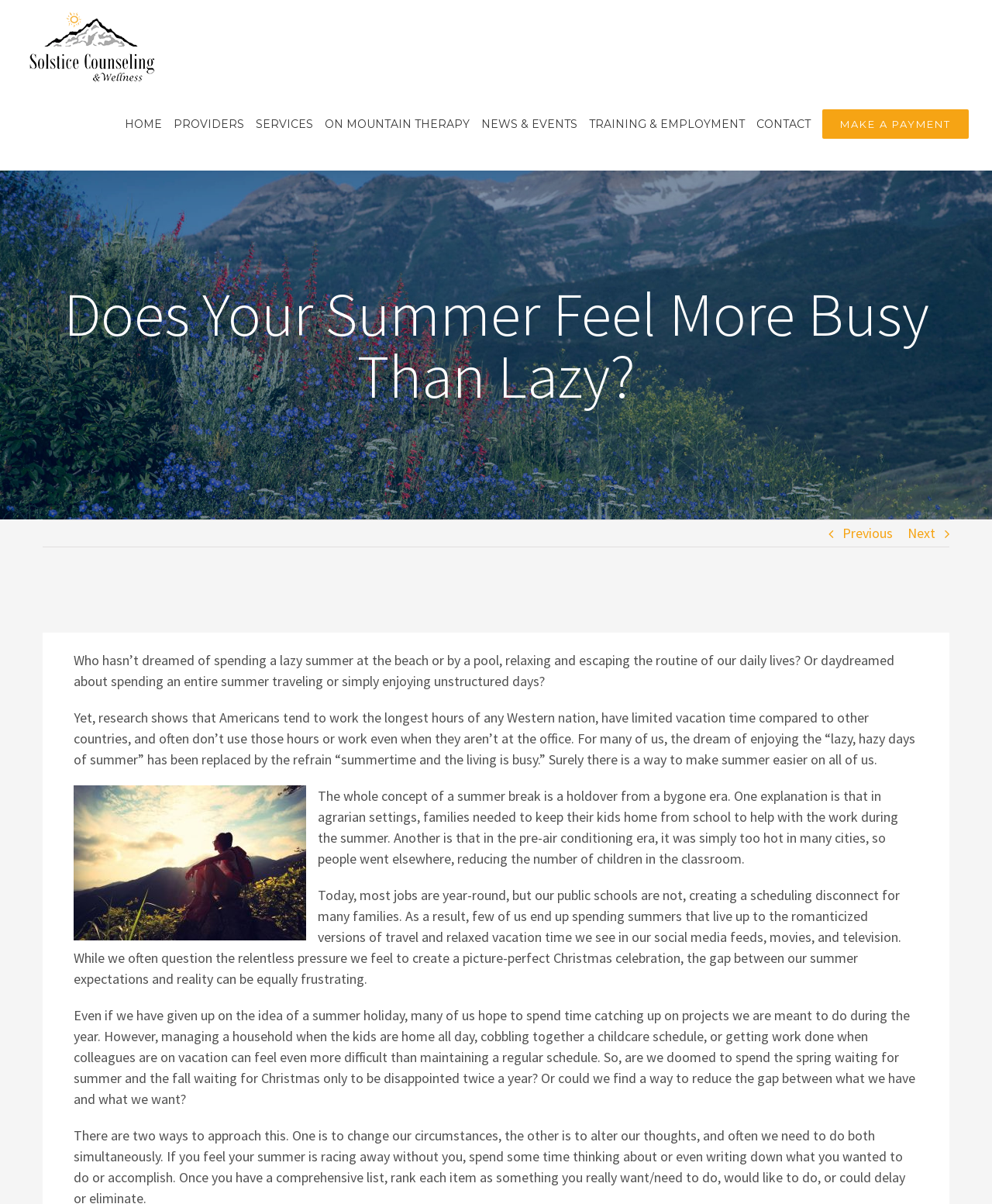How many links are in the main menu?
Based on the image, provide a one-word or brief-phrase response.

8